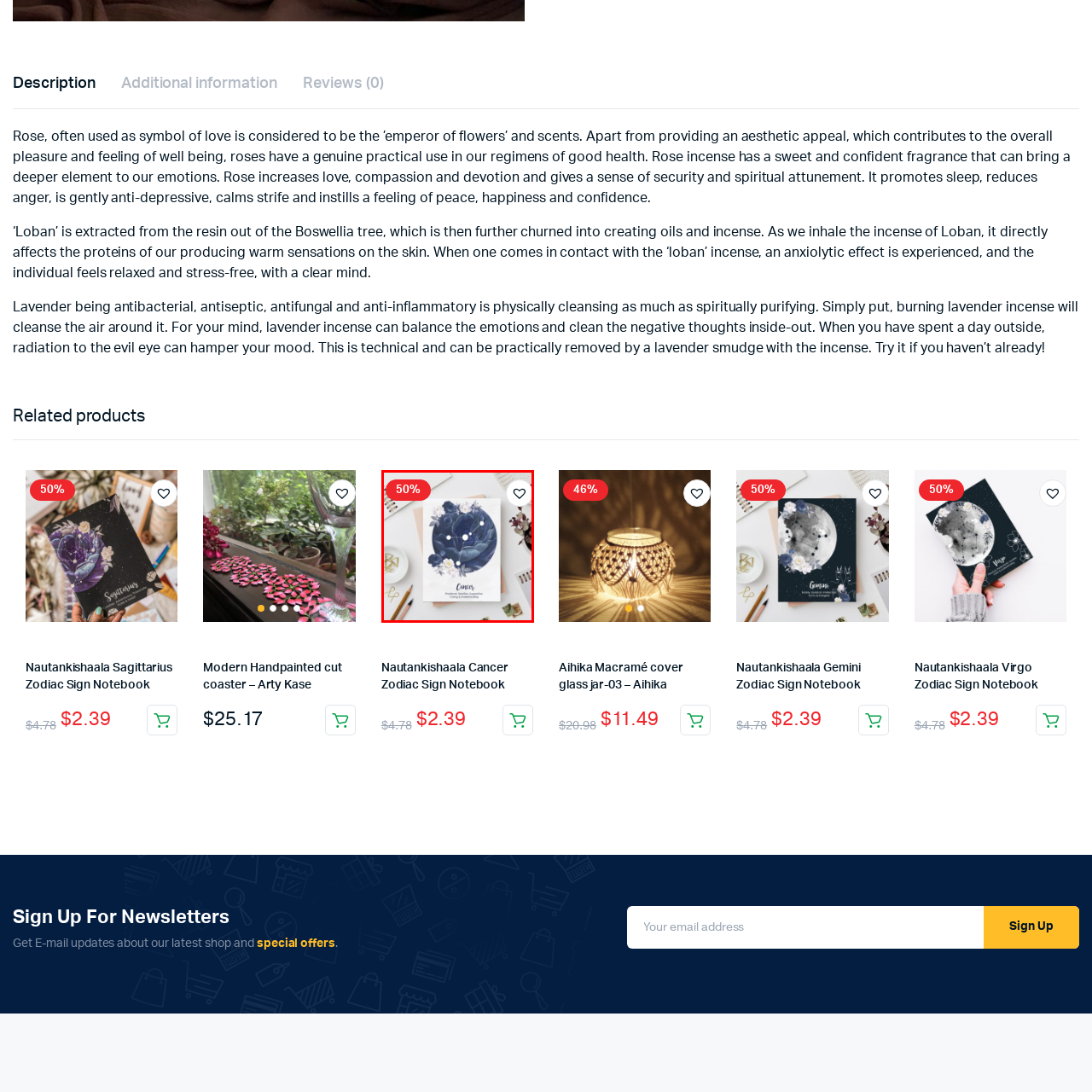Focus on the image outlined in red and offer a detailed answer to the question below, relying on the visual elements in the image:
What is the background of the image?

The caption describes the background as including artistic elements such as pink and cream-colored stationery, alongside a decorative collection of office supplies, contributing to a warm and inviting workspace aesthetic.